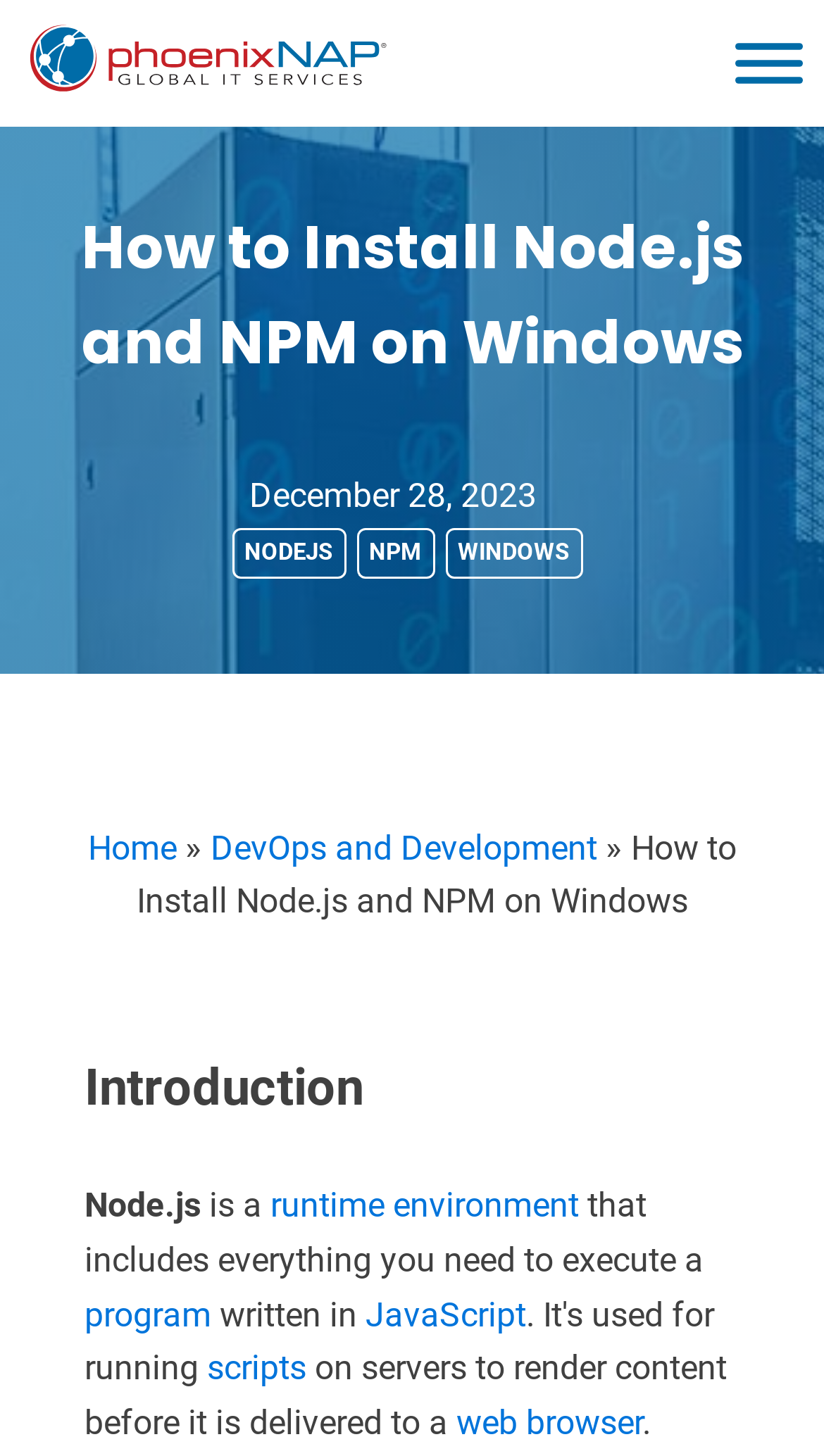Summarize the webpage comprehensively, mentioning all visible components.

The webpage is about installing Node.js and NPM on Windows, with a step-by-step guide. At the top-left corner, there is a link accompanied by an image. On the top-right corner, there is a button to toggle the menu. 

Below the top section, there is a heading that reads "How to Install Node.js and NPM on Windows". Underneath the heading, there is a date "December 28, 2023" followed by three links labeled "NODEJS", "NPM", and "WINDOWS". 

On the left side, there are navigation links, including "Home" and "DevOps and Development", separated by a "»" symbol. 

The main content of the webpage starts with a title "How to Install Node.js and NPM on Windows" and then an introduction section. The introduction explains that Node.js is a runtime environment that includes everything needed to execute a program written in JavaScript, which can be used to render content on servers before it is delivered to a web browser.